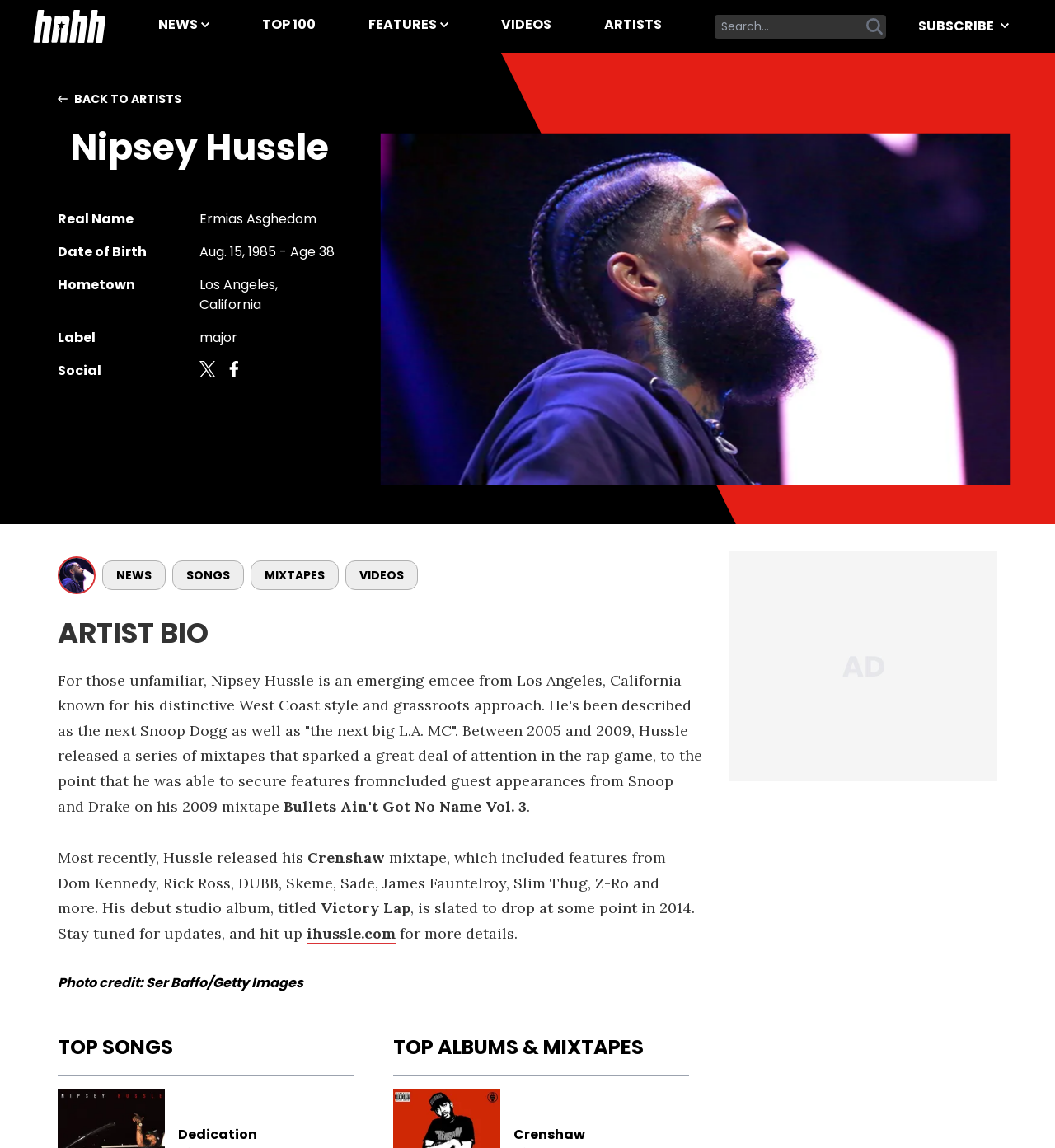Describe the entire webpage, focusing on both content and design.

This webpage is dedicated to the artist Nipsey Hussle. At the top, there is a header section with a link to "BACK TO ARTISTS" and an image. Next to it is a heading with the artist's name, "Nipsey Hussle". Below this, there is a description list with details about the artist, including his real name, date of birth, hometown, label, and social media links.

Underneath the description list, there are several links to different sections of the website, including "NEWS", "SONGS", "MIXTAPES", and "VIDEOS". 

The main content of the page is an article about Nipsey Hussle's biography. The article starts with a heading "ARTIST BIO" and provides information about the artist's background, music style, and career milestones. There are also mentions of his mixtapes and studio album, including "Crenshaw" and "Victory Lap".

At the bottom of the page, there are headings for "TOP SONGS" and "TOP ALBUMS & MIXTAPES". 

On the top right side of the page, there is a primary navigation menu with links to "NEWS", "TOP 100", "FEATURES", "VIDEOS", "ARTISTS", and a search box. There is also a "SUBSCRIBE" button and an image next to it.